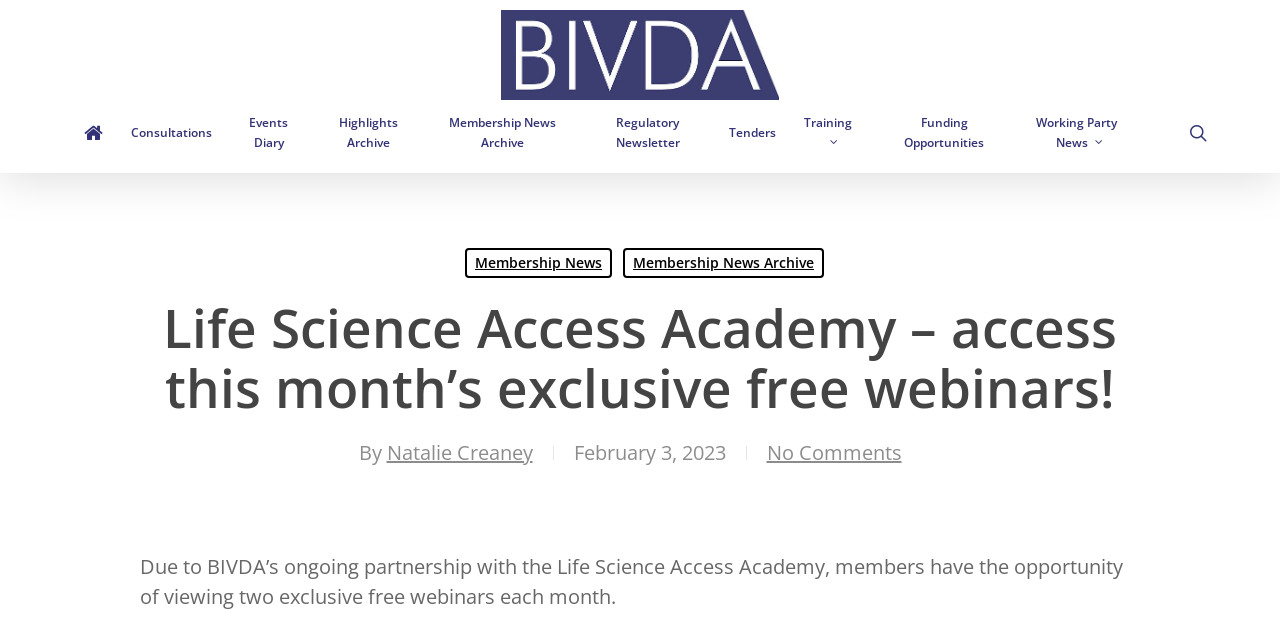Answer the question below in one word or phrase:
What is the name of the newsletter?

BIVDA Newsletter